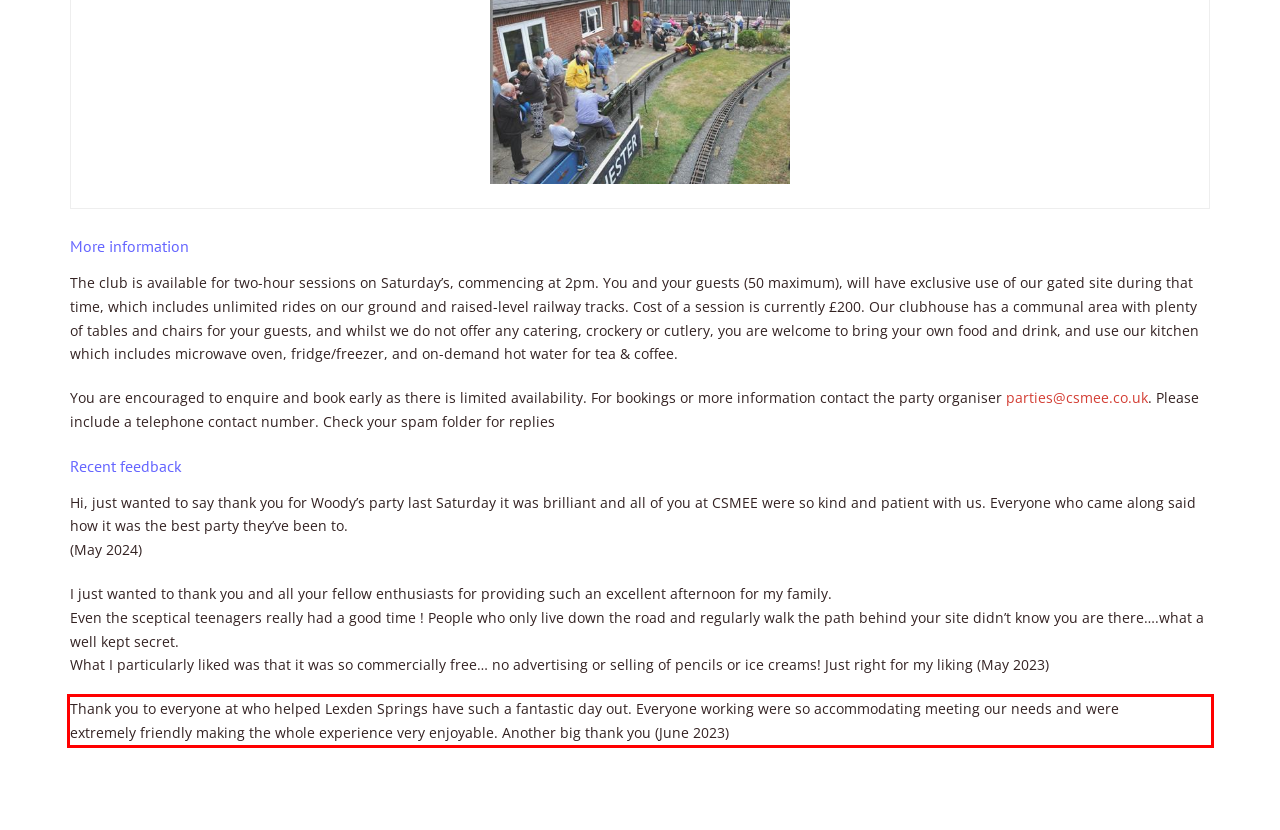Please identify and extract the text from the UI element that is surrounded by a red bounding box in the provided webpage screenshot.

Thank you to everyone at who helped Lexden Springs have such a fantastic day out. Everyone working were so accommodating meeting our needs and were extremely friendly making the whole experience very enjoyable. Another big thank you (June 2023)